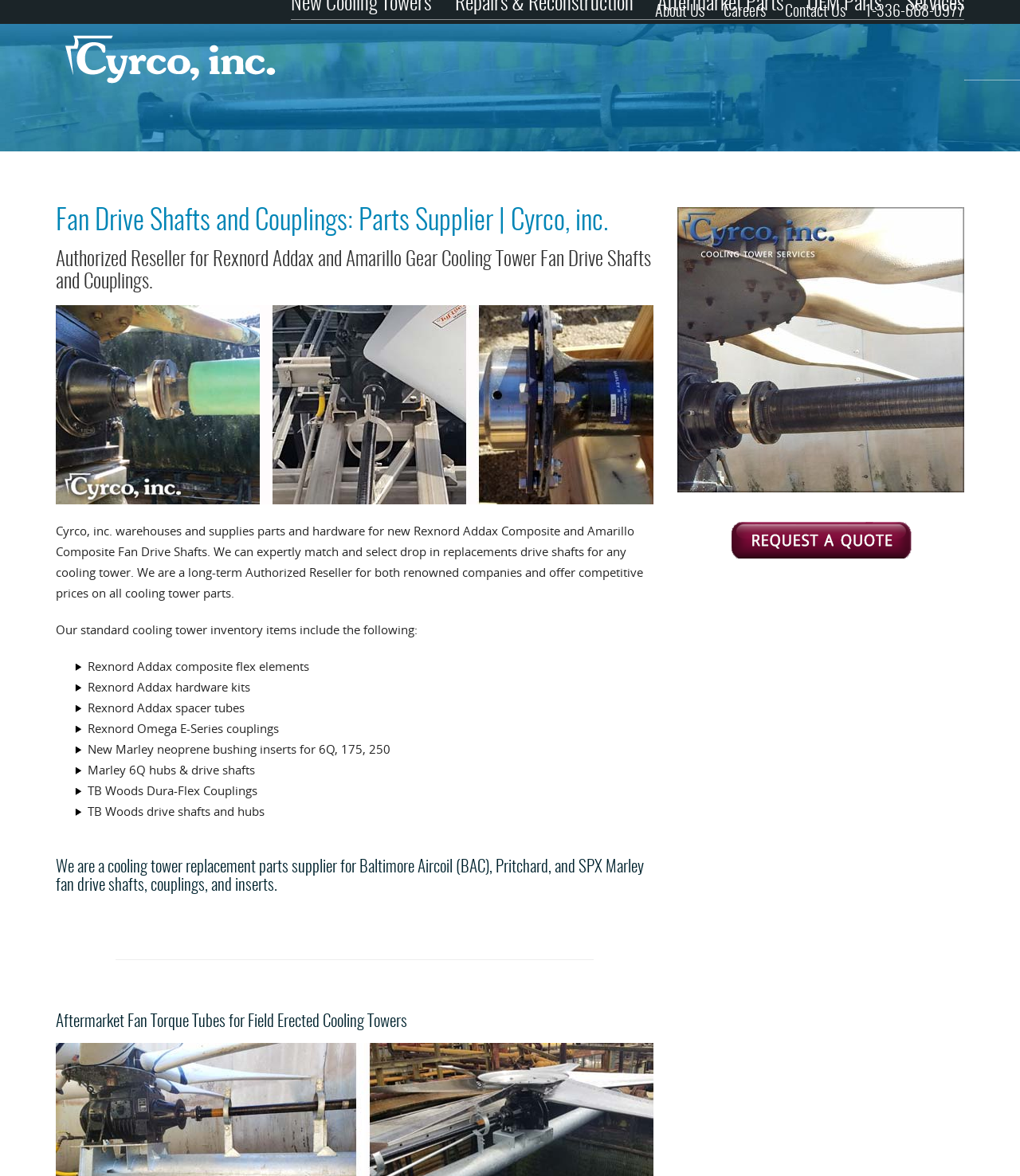What is the purpose of Cyrco's fabrication service?
Look at the screenshot and respond with a single word or phrase.

Manufacture cooling tower fan torque tubes